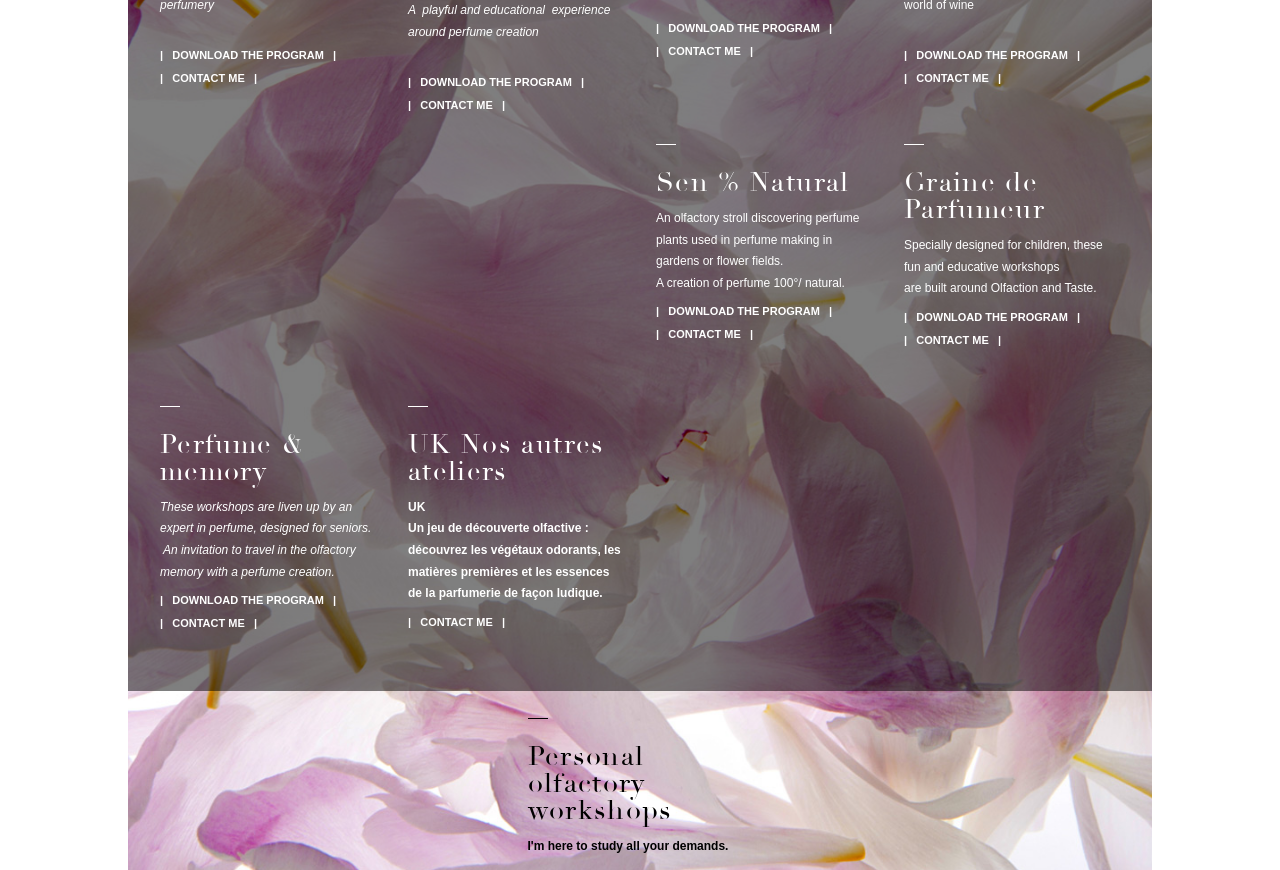Can you identify the bounding box coordinates of the clickable region needed to carry out this instruction: 'download the program'? The coordinates should be four float numbers within the range of 0 to 1, stated as [left, top, right, bottom].

[0.706, 0.056, 0.844, 0.07]